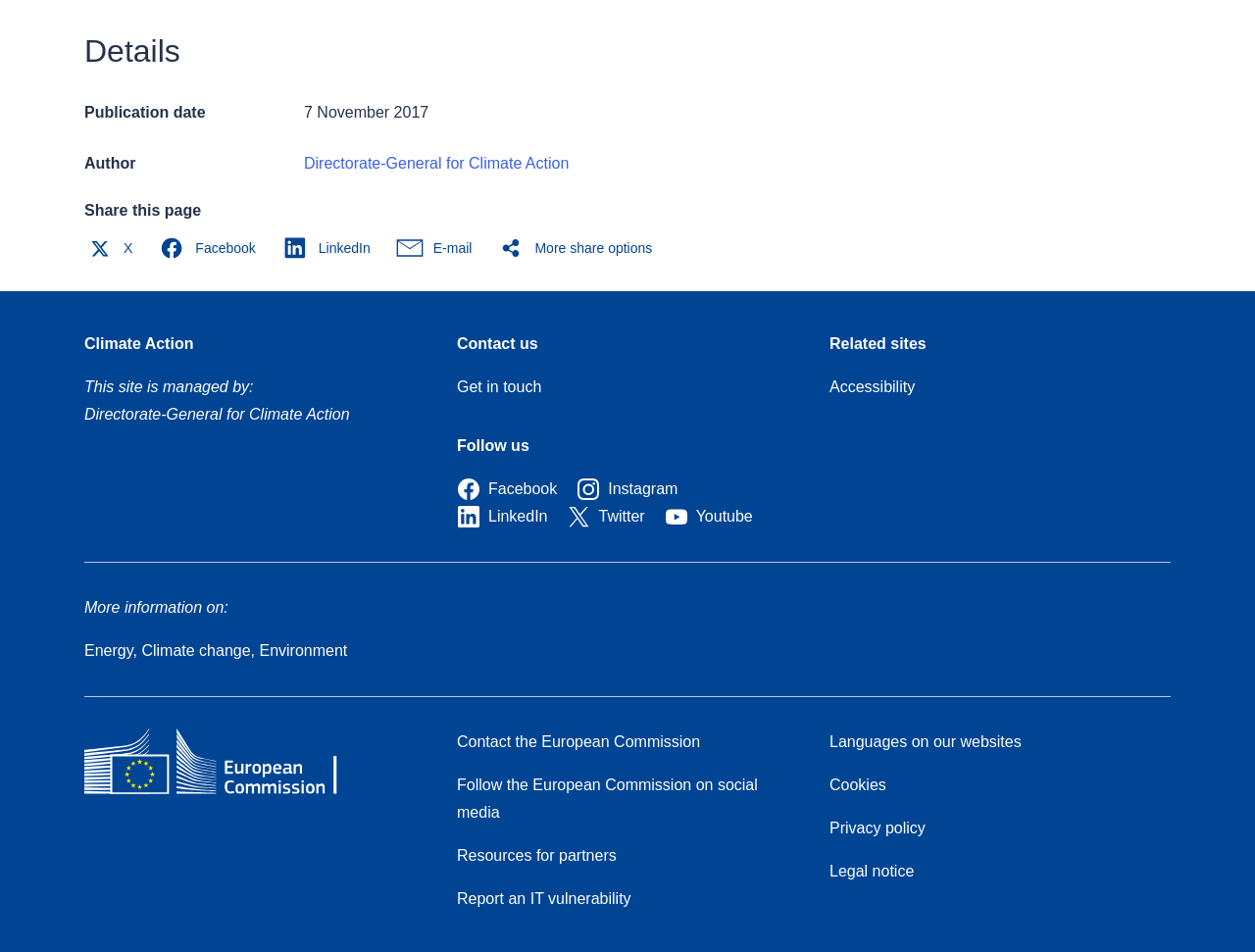Based on the visual content of the image, answer the question thoroughly: What is the name of the site managed by?

I found the name of the site managed by by looking at the static text 'This site is managed by:' and the following static text, which is 'Directorate-General for Climate Action'.